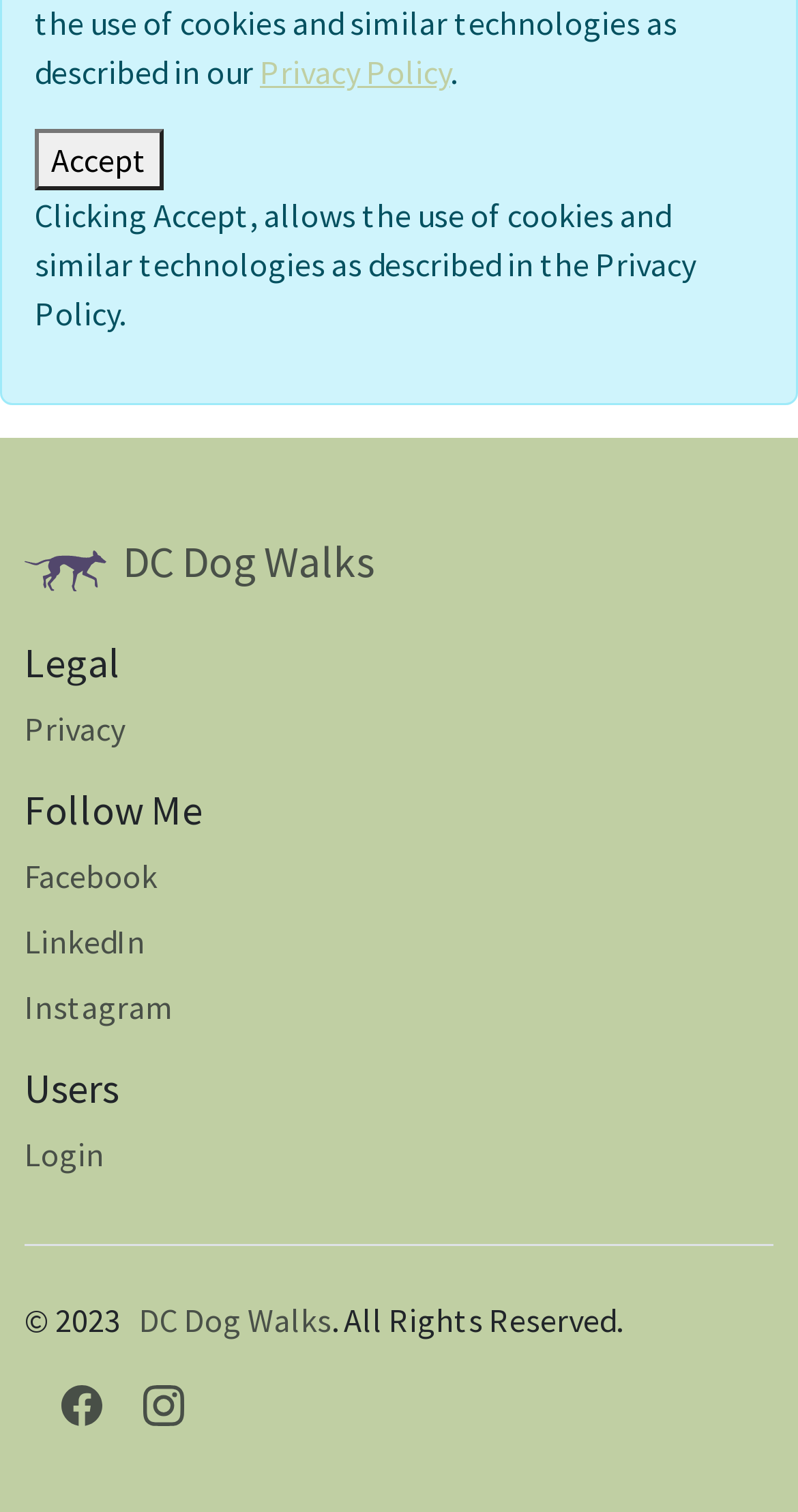Locate the bounding box coordinates of the clickable region to complete the following instruction: "Visit the DC Dog Walks page."

[0.031, 0.355, 0.969, 0.4]